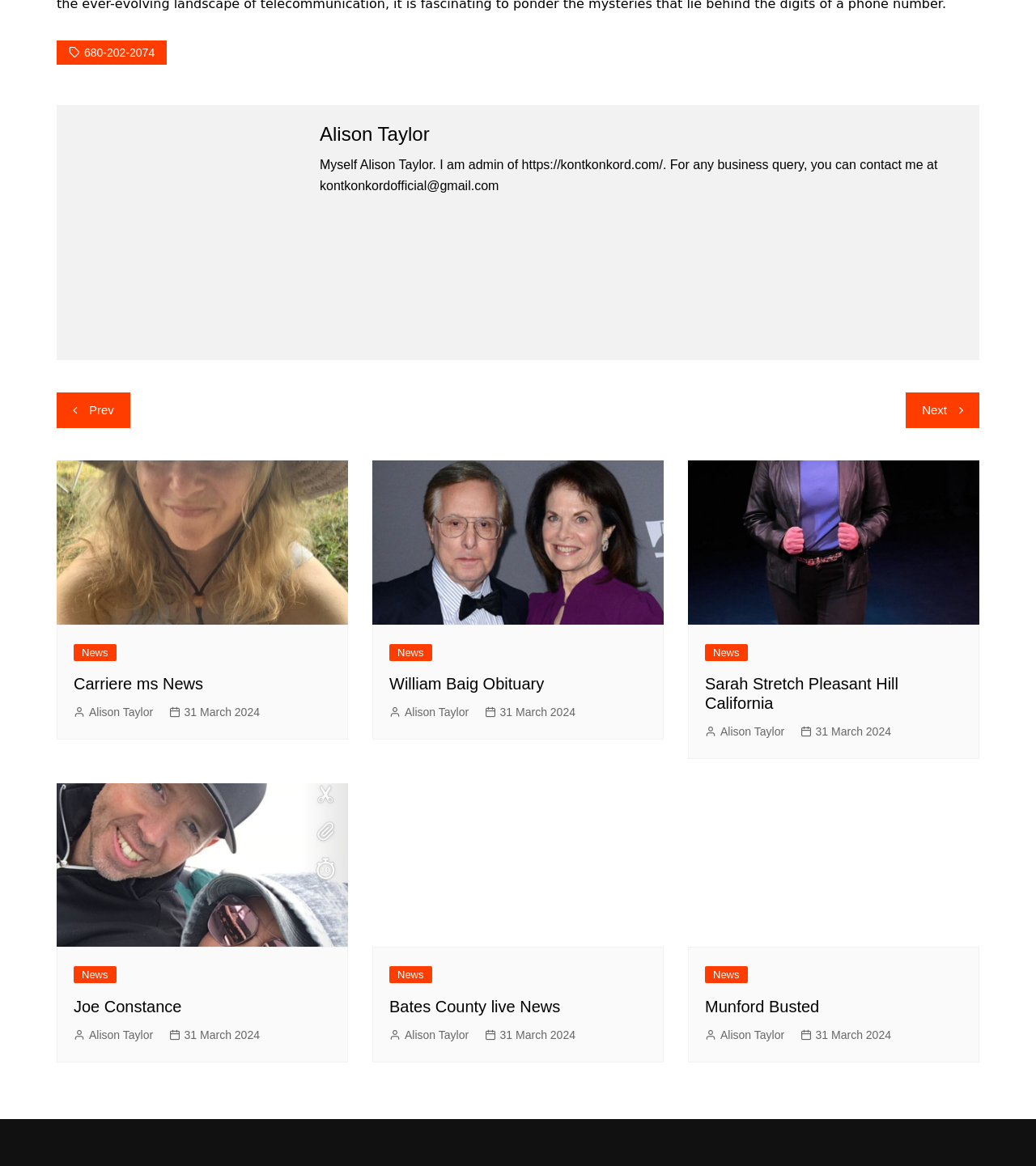Please identify the bounding box coordinates of the element's region that I should click in order to complete the following instruction: "Check the 'Sarah Stretch Pleasant Hill California' news". The bounding box coordinates consist of four float numbers between 0 and 1, i.e., [left, top, right, bottom].

[0.664, 0.395, 0.945, 0.535]